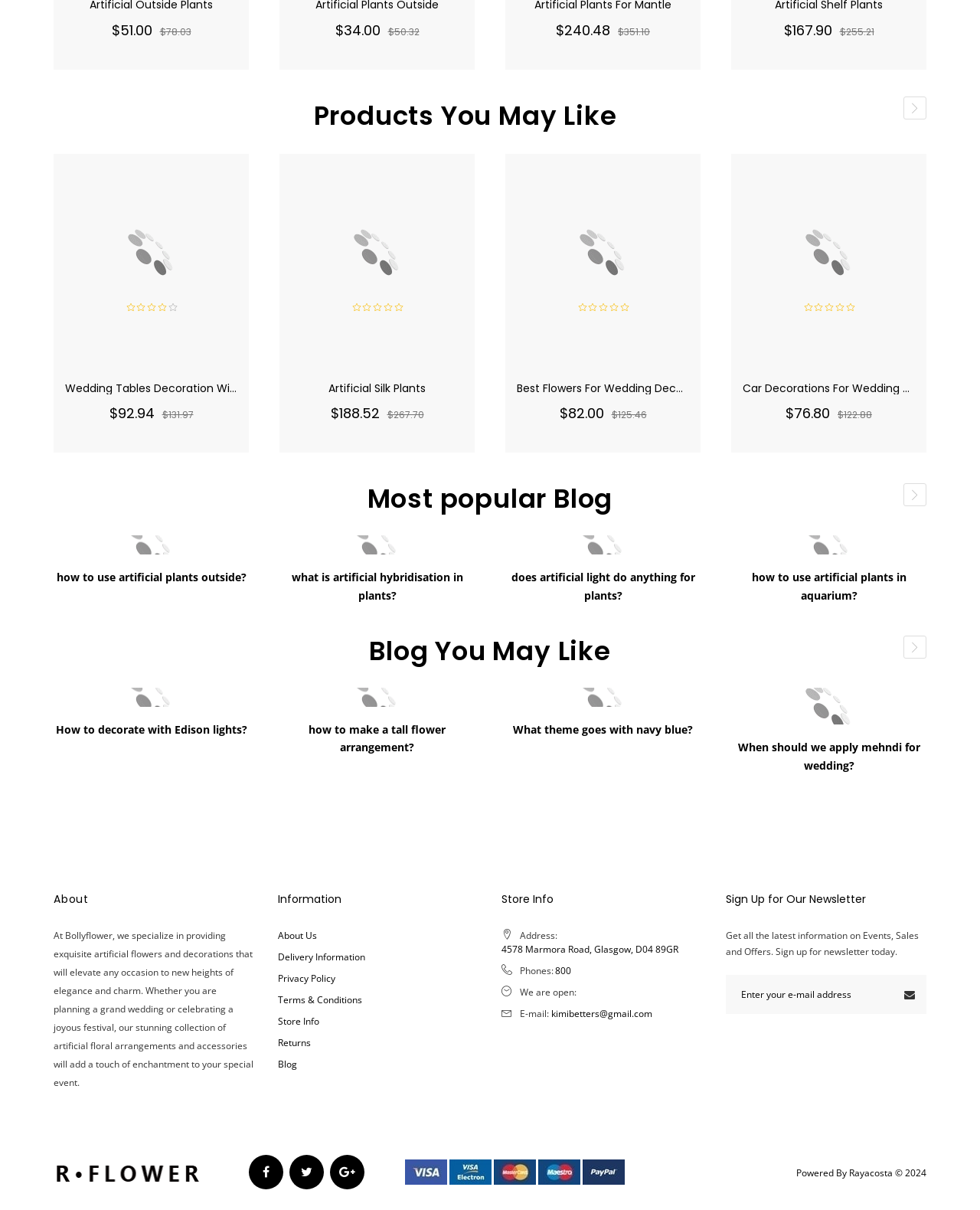How many blog posts are shown under 'Most popular Blog'?
Using the visual information, answer the question in a single word or phrase.

4